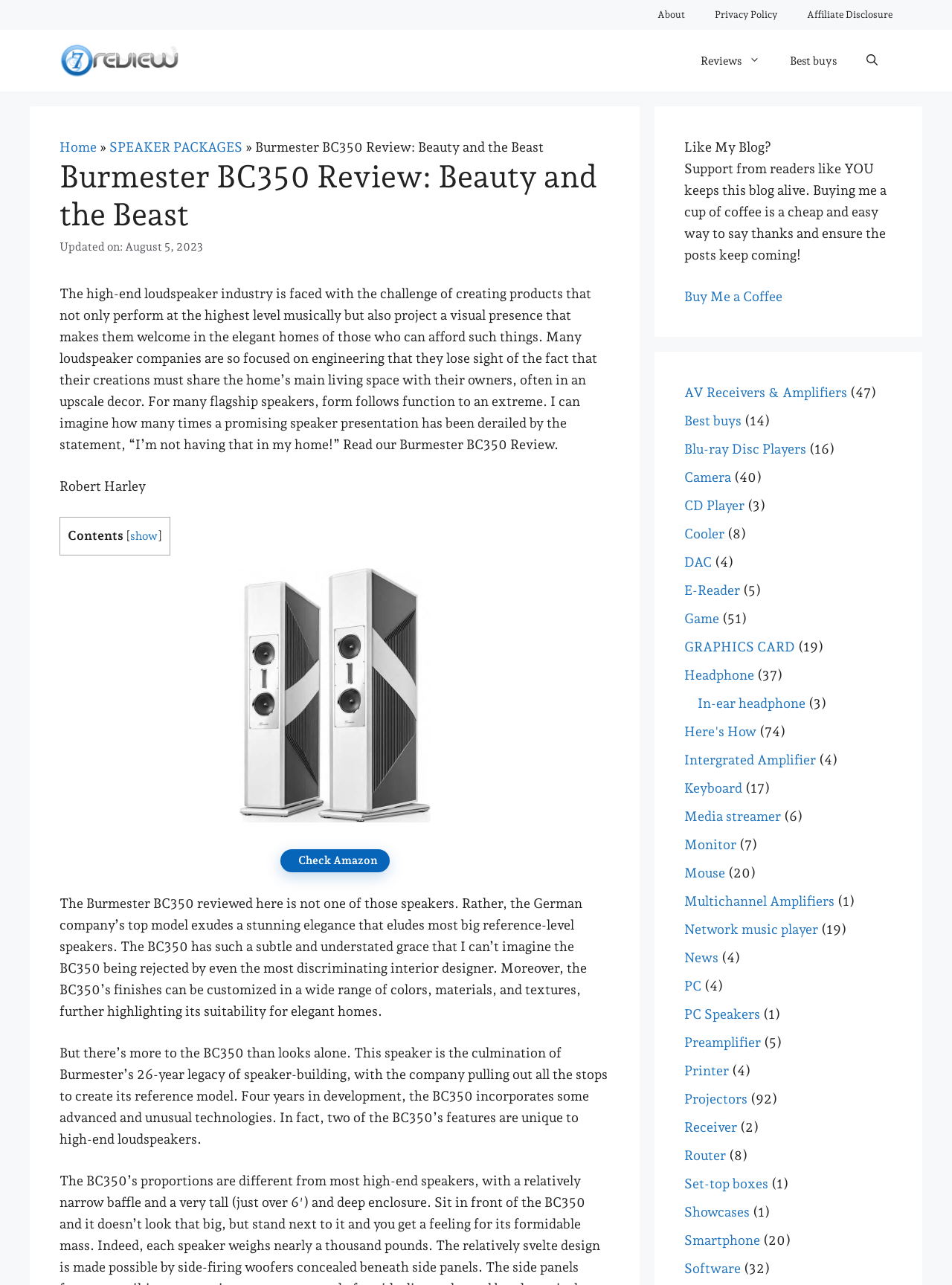Identify the bounding box coordinates of the clickable region to carry out the given instruction: "Click on the 'Reviews' link".

[0.72, 0.035, 0.814, 0.059]